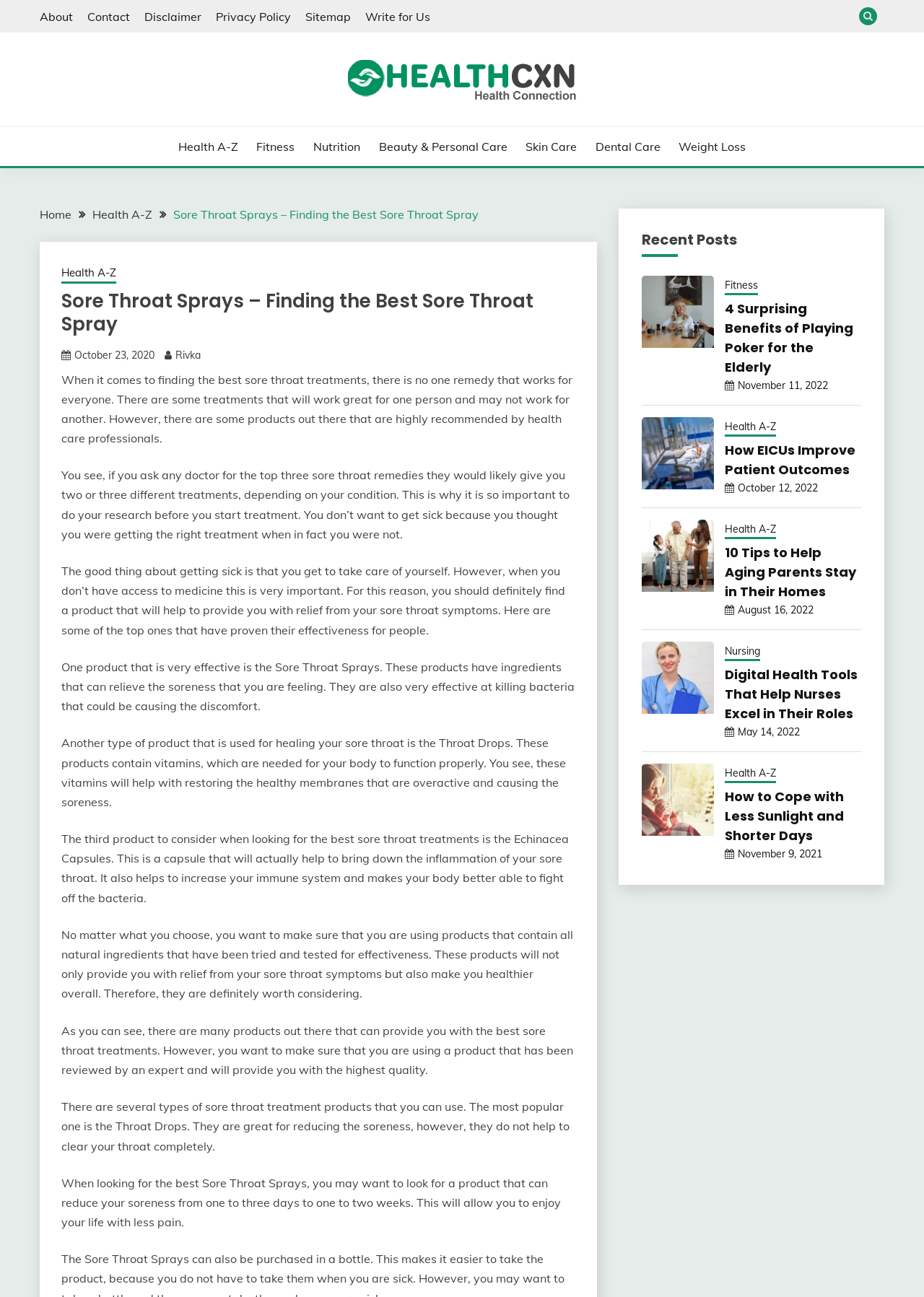Explain the features and main sections of the webpage comprehensively.

This webpage is about HealthCxn, a health, beauty, and personal care blog. At the top, there are several links to different sections of the website, including "About", "Contact", "Disclaimer", "Privacy Policy", "Sitemap", and "Write for Us". Next to these links, there is a button with a search icon. Below this, there is a logo and a heading that reads "Health, Beauty & Personal Care Blog".

On the left side, there is a navigation menu with links to different categories, including "Health A-Z", "Fitness", "Nutrition", "Beauty & Personal Care", "Skin Care", "Dental Care", and "Weight Loss". Below this, there is a breadcrumbs navigation section that shows the current page's location in the website's hierarchy.

The main content of the page is an article titled "Sore Throat Sprays – Finding the Best Sore Throat Spray". The article discusses the importance of finding the right treatment for a sore throat and provides information about different products that can help, including Sore Throat Sprays, Throat Drops, and Echinacea Capsules. The article is divided into several paragraphs, each discussing a different aspect of sore throat treatments.

On the right side, there is a section titled "Recent Posts" that lists several recent articles on the website, including "Benefits of Playing Poker", "4 Surprising Benefits of Playing Poker for the Elderly", "Electronic ICU", "How EICUs Improve Patient Outcomes", and several others. Each article is represented by a link and an image. Below each article's title, there is a link to the article's date of publication.

At the bottom of the page, there is a link to the website's social media profiles, represented by a Facebook icon.